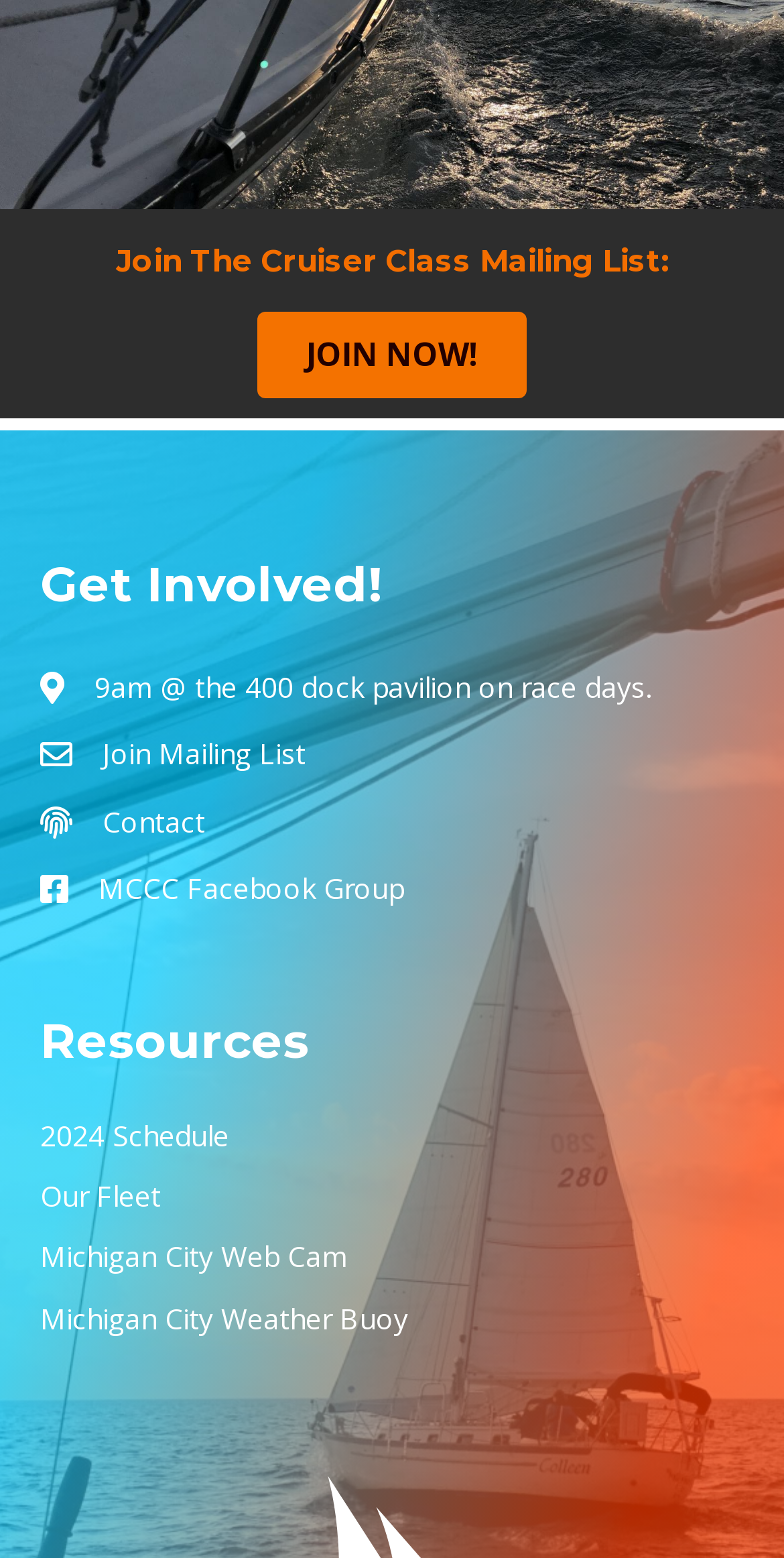What is the purpose of the 'JOIN NOW!' button?
Please answer the question with as much detail as possible using the screenshot.

The 'JOIN NOW!' button is located below the heading 'Join The Cruiser Class Mailing List:', which suggests that clicking this button will allow users to join the mailing list.